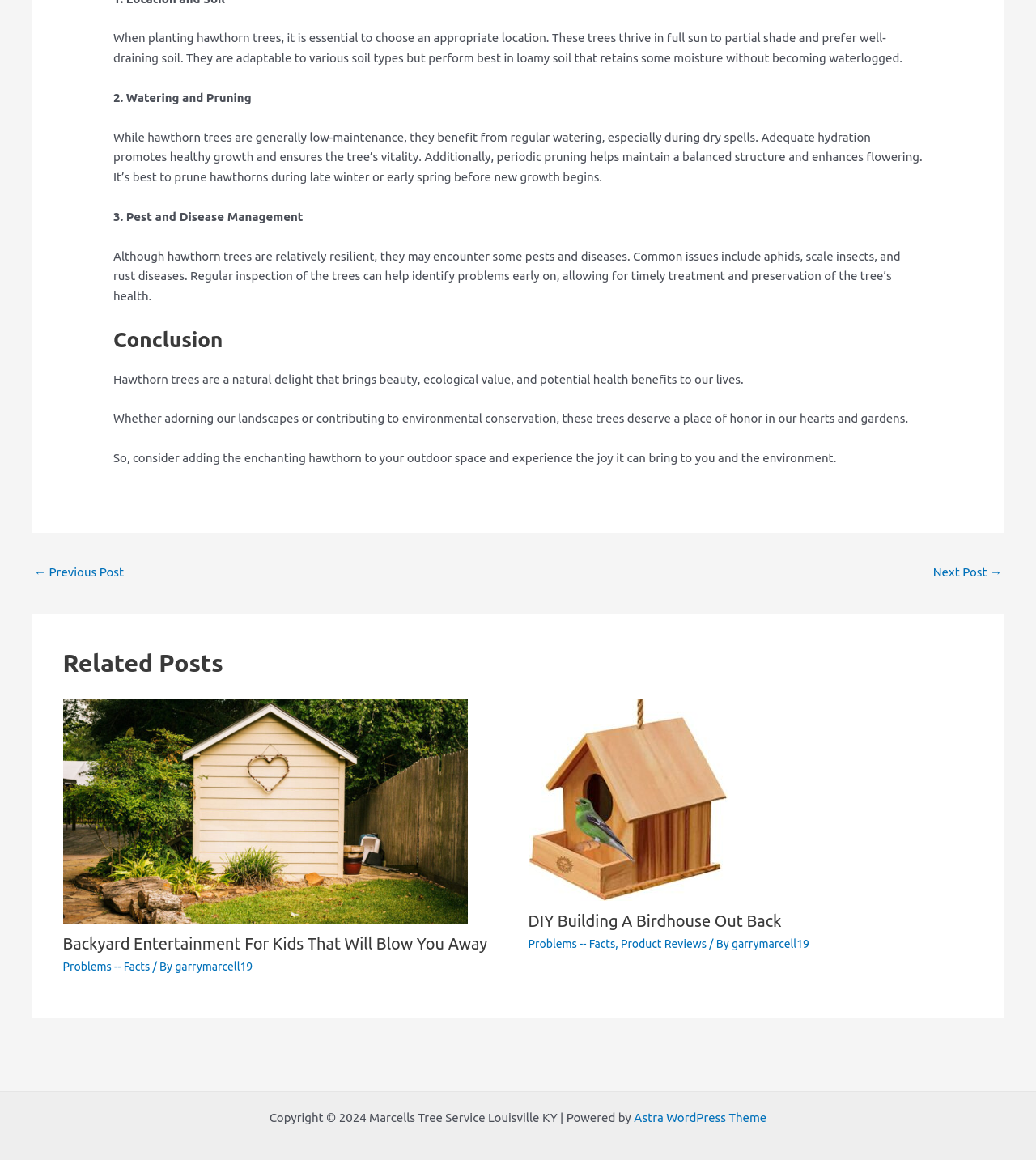What is the purpose of the 'Related Posts' section?
Refer to the image and provide a detailed answer to the question.

The 'Related Posts' section appears to provide links to related articles, such as 'Backyard Entertainment For Kids That Will Blow You Away' and 'DIY Building A Birdhouse Out Back'. This section is likely intended to provide users with additional relevant content.